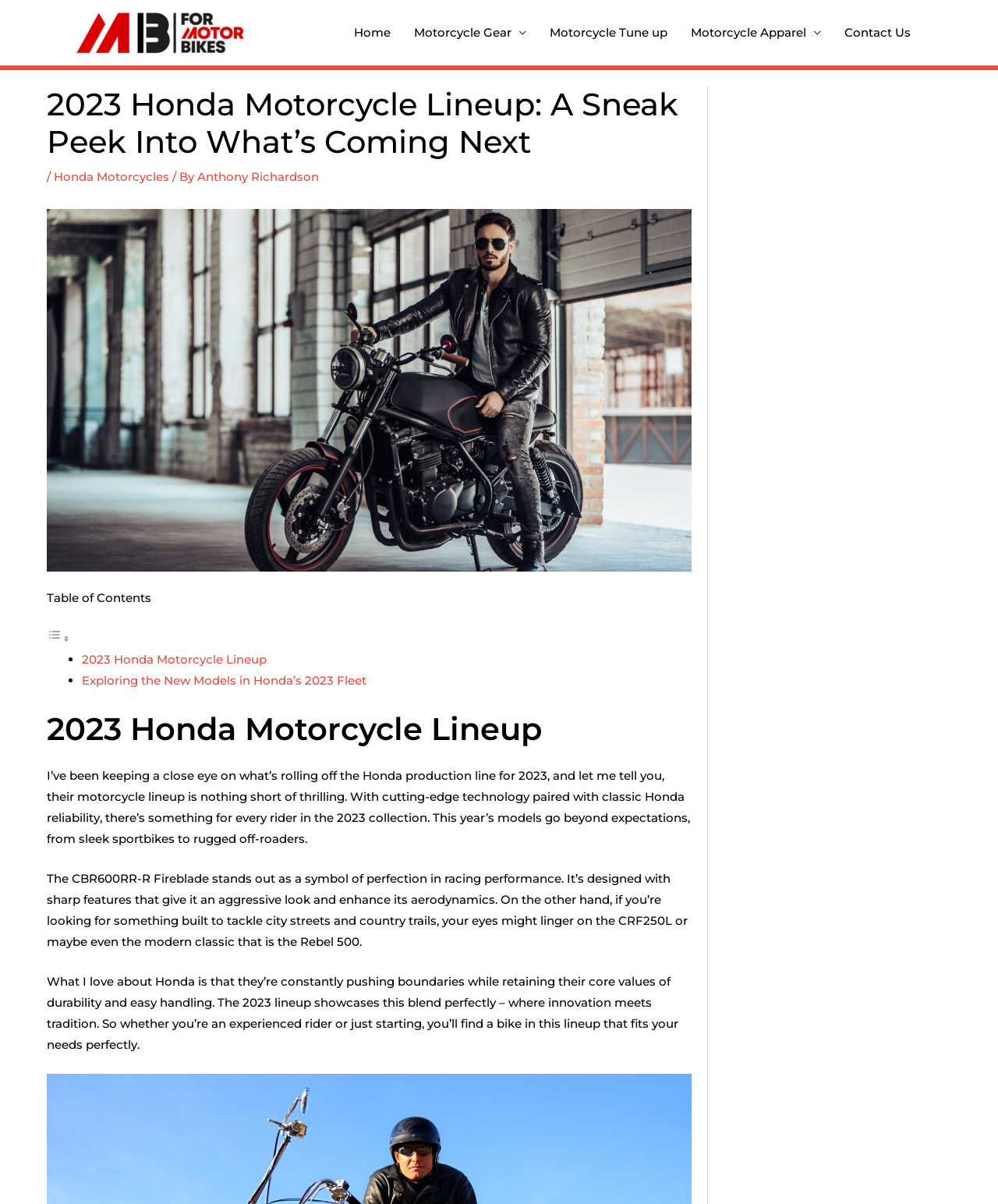Determine the primary headline of the webpage.

2023 Honda Motorcycle Lineup: A Sneak Peek Into What’s Coming Next